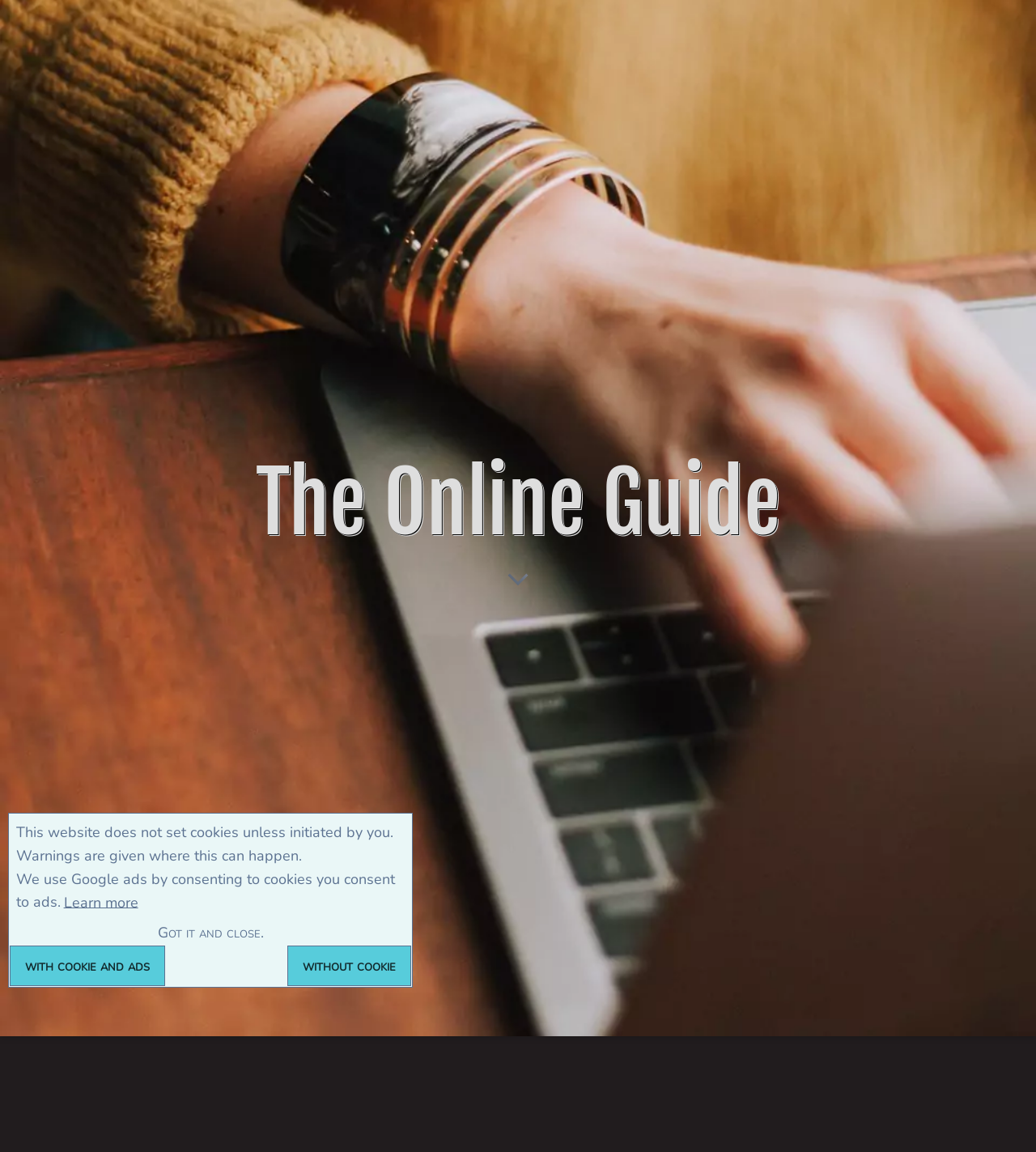Please identify the bounding box coordinates of the element I should click to complete this instruction: 'Scroll down the page'. The coordinates should be given as four float numbers between 0 and 1, like this: [left, top, right, bottom].

[0.48, 0.496, 0.52, 0.531]